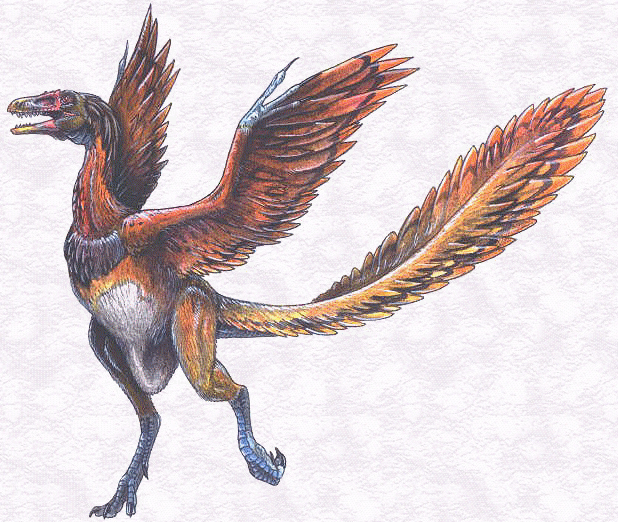Offer a detailed explanation of the image.

The image depicts *Archaeopteryx lithographica*, often celebrated as the first bird in evolutionary history. This remarkable creature, featuring vibrant plumage, showcases a blend of dinosaurian and avian traits. With its elongated feathers and a fierce expression, it embodies the transition from reptiles to birds. The intricate details in its wings and tail reflect its potential for flight, while the overall structure highlights its predatory nature. This artwork vividly captures the essence of *Archaeopteryx*, a pivotal species in understanding evolution and the development of modern birds.